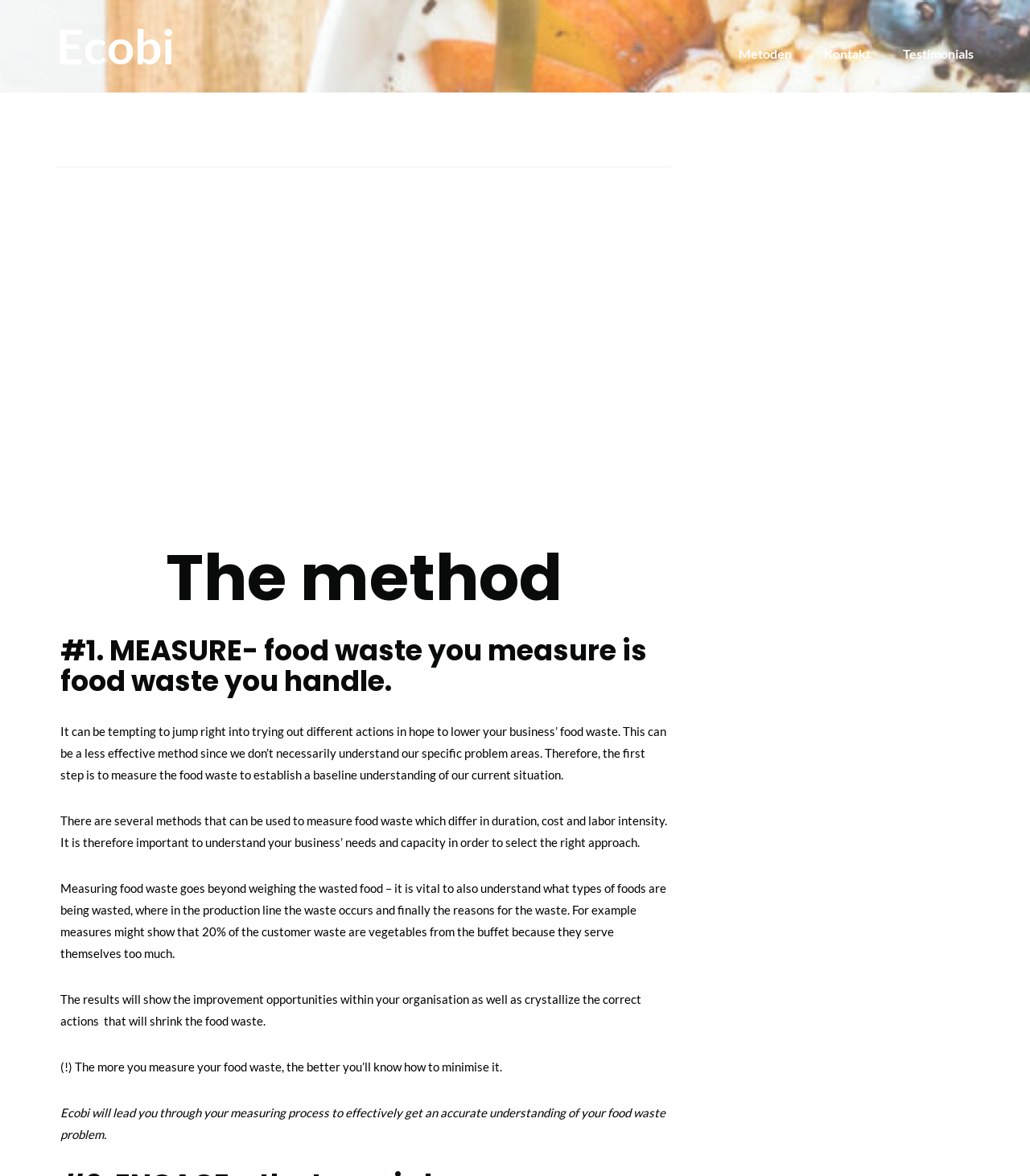Using the given element description, provide the bounding box coordinates (top-left x, top-left y, bottom-right x, bottom-right y) for the corresponding UI element in the screenshot: +86 13560335868

None